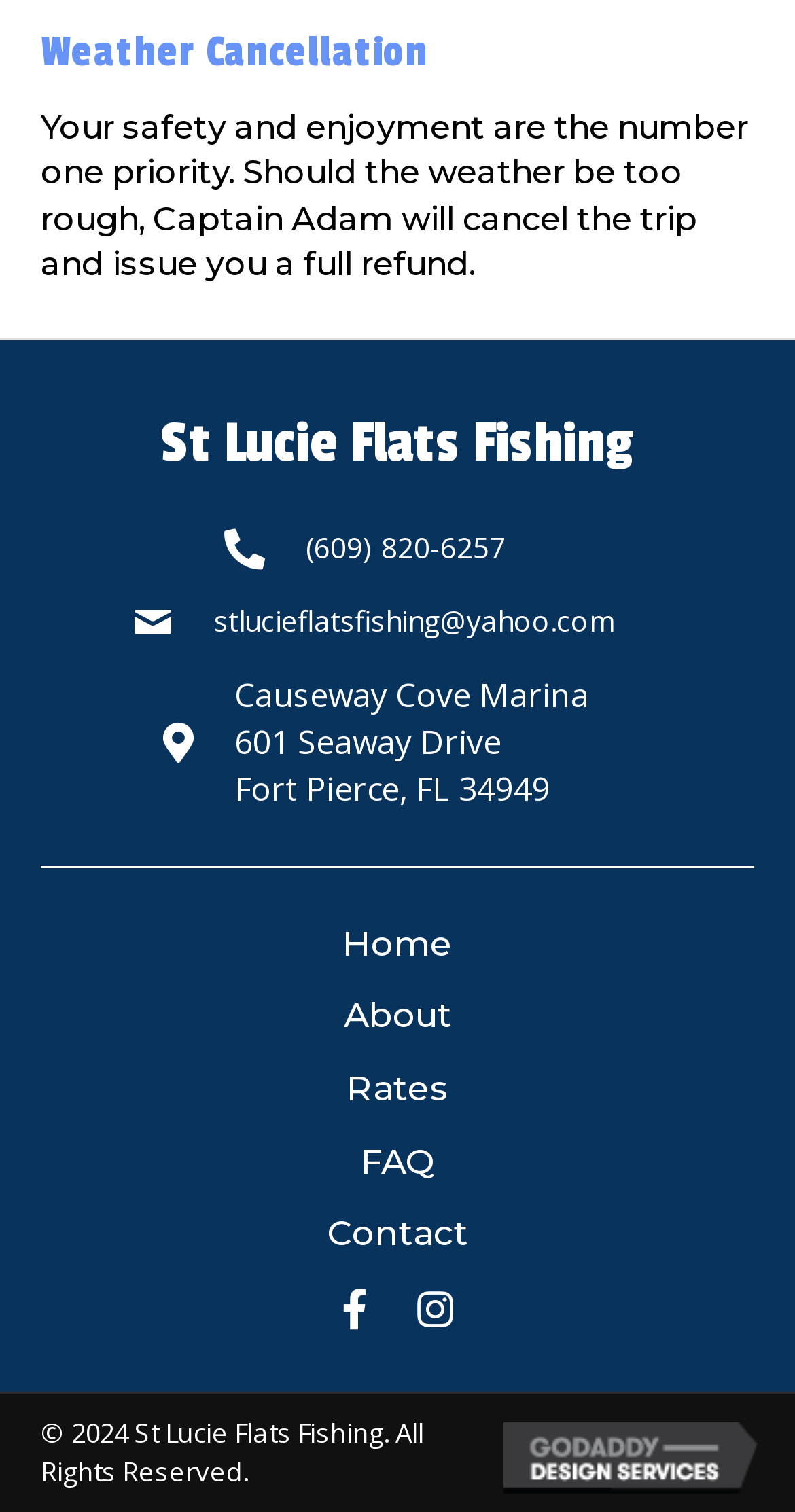Show me the bounding box coordinates of the clickable region to achieve the task as per the instruction: "Call (609) 820-6257".

[0.385, 0.35, 0.636, 0.375]